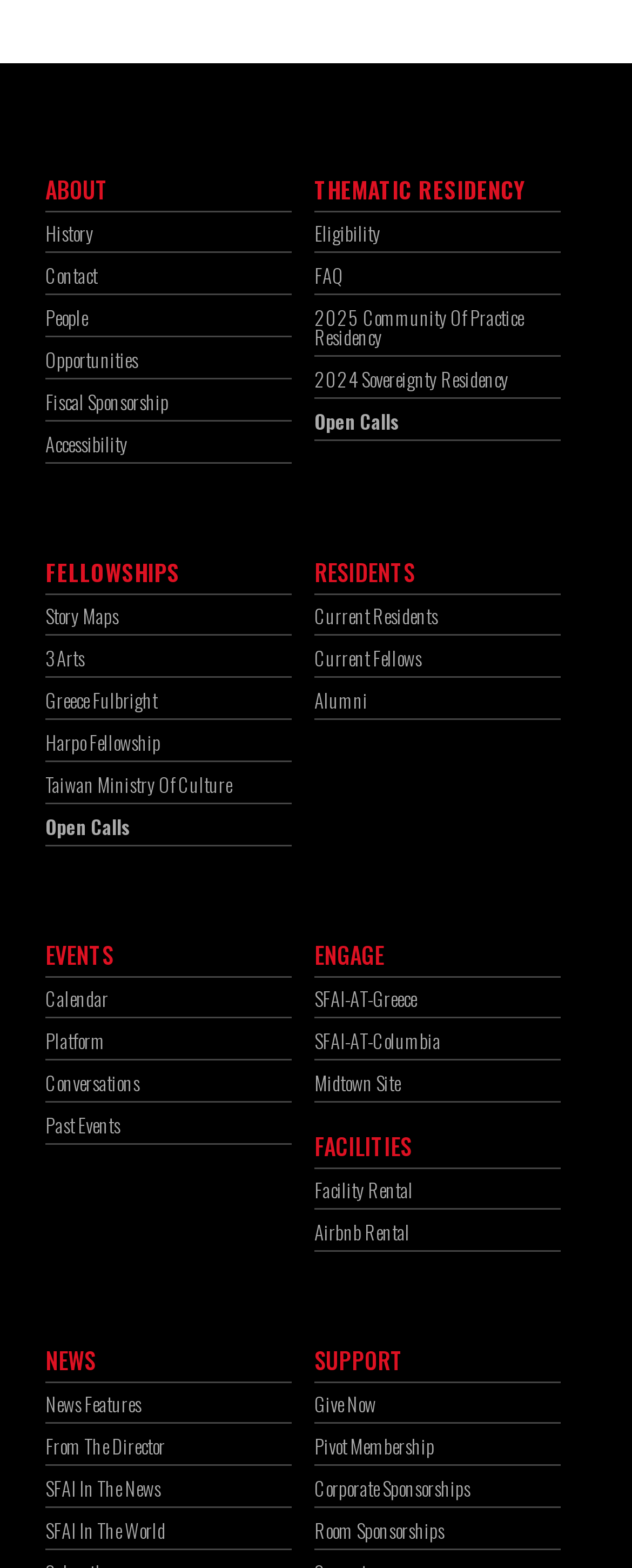Please determine the bounding box coordinates for the element that should be clicked to follow these instructions: "Check EVENTS calendar".

[0.072, 0.631, 0.461, 0.649]